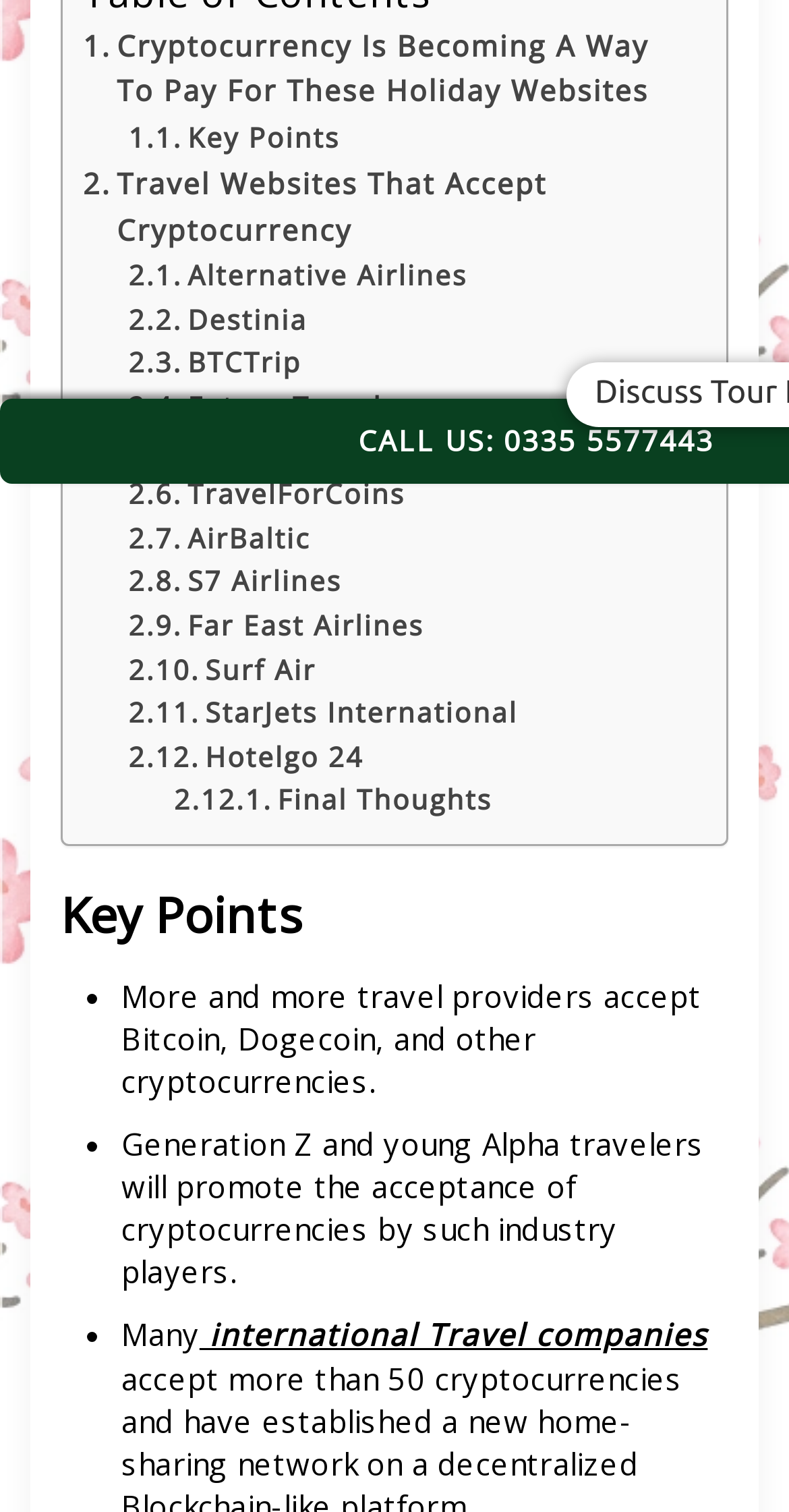What is the purpose of the 'Key Points' section?
Please respond to the question with a detailed and well-explained answer.

The 'Key Points' section appears to be highlighting important points related to the use of cryptocurrency in travel, including the increasing acceptance of cryptocurrency by travel providers and the potential impact of Generation Z and young Alpha travelers on the industry.